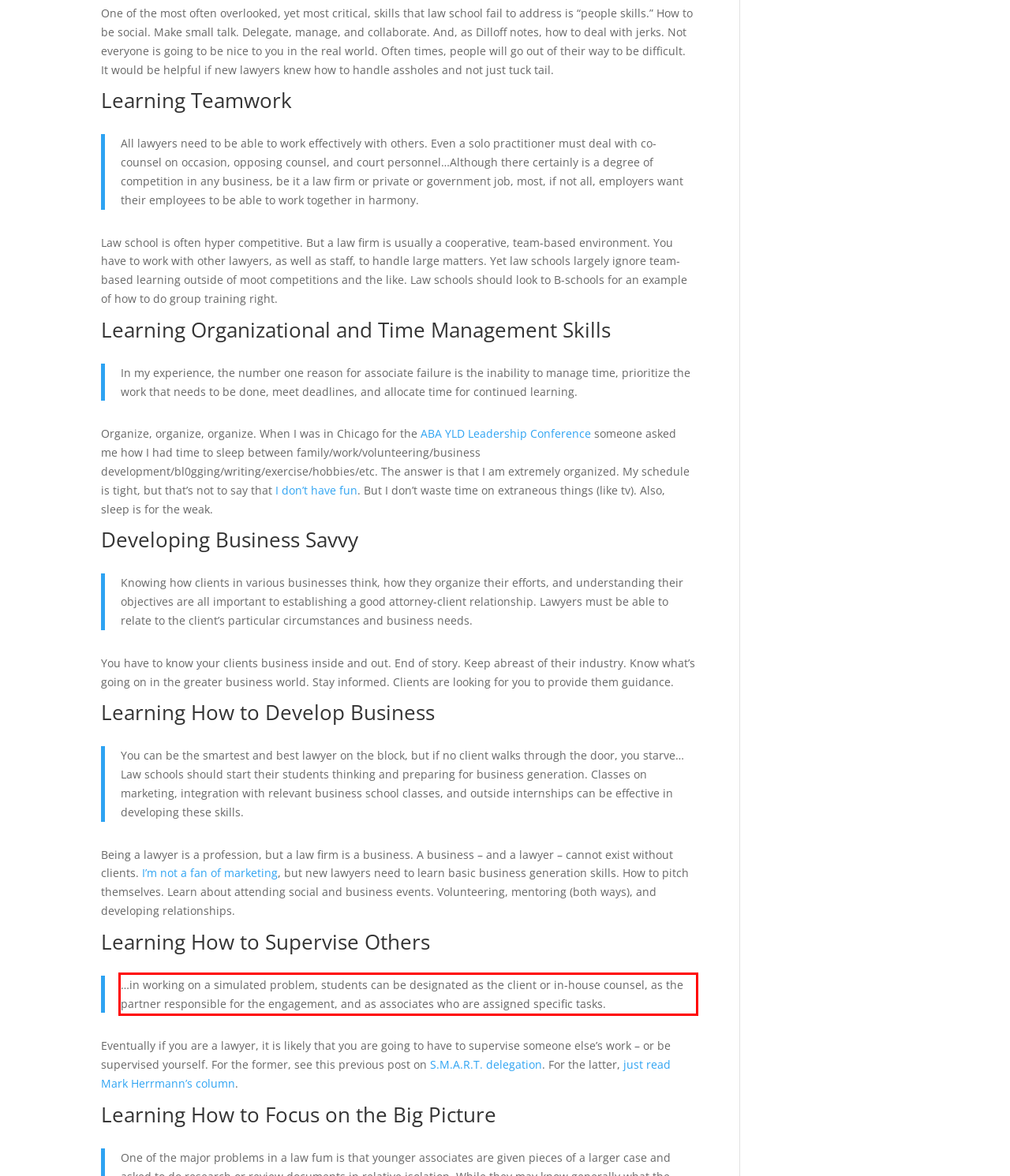Given a screenshot of a webpage containing a red bounding box, perform OCR on the text within this red bounding box and provide the text content.

…in working on a simulated problem, students can be designated as the client or in-house counsel, as the partner responsible for the engagement, and as associates who are assigned specific tasks.